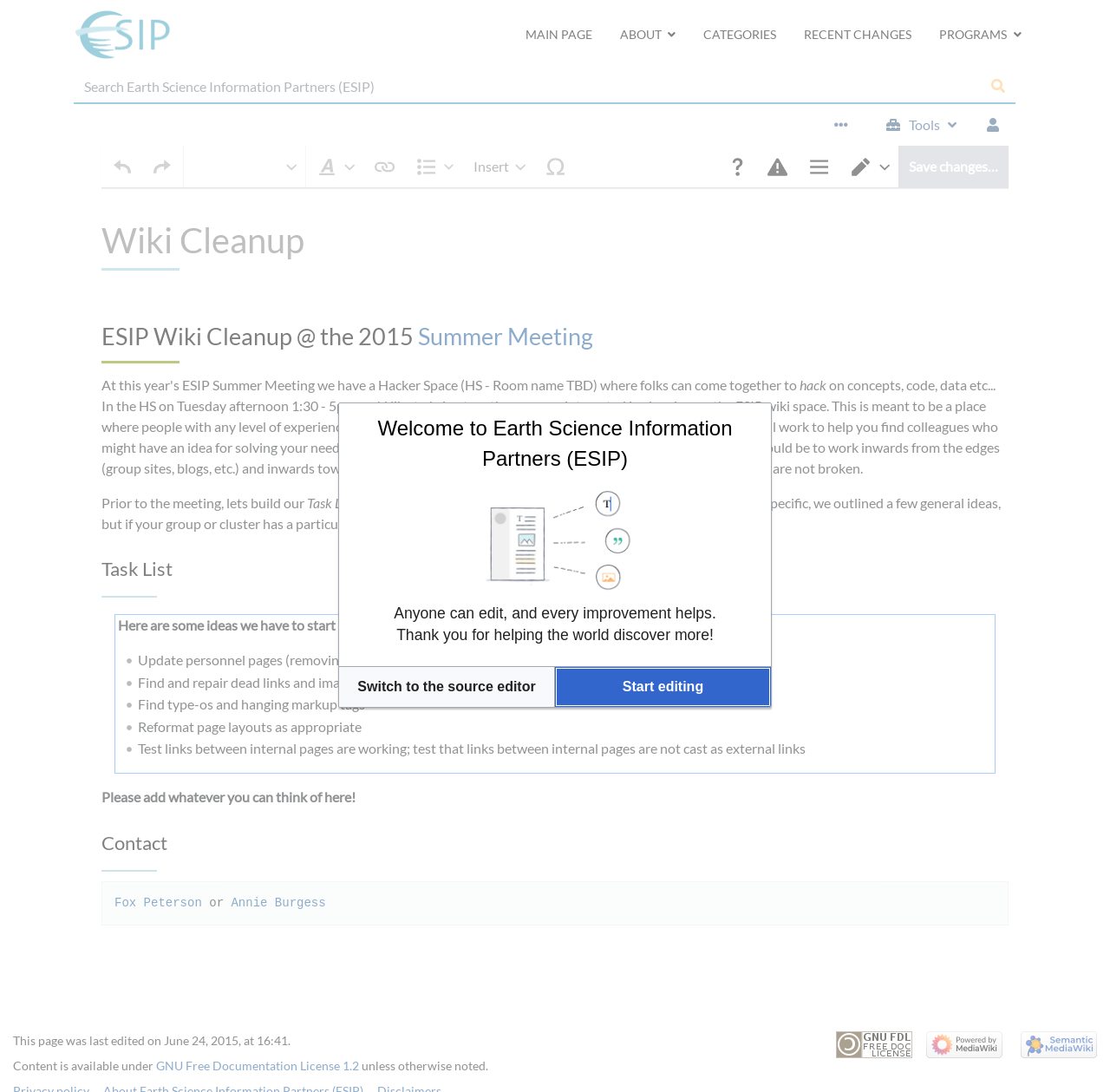Write an exhaustive caption that covers the webpage's main aspects.

The webpage is titled "Editing Wiki Cleanup - Earth Science Information Partners (ESIP)" and appears to be a wiki editing page. At the top, there are several links, including "MAIN PAGE", "ABOUT", "CATEGORIES", "RECENT CHANGES", and "PROGRAMS", which are aligned horizontally and take up about half of the screen width. 

Below these links, there is a search bar with a "Go to page" button to its right. To the right of the search bar, there are three more links: a tools link, a link with a question mark icon, and a help link.

On the left side of the page, there are three buttons: "Help", "Edit notices", and "Page options", which are stacked vertically. Below these buttons, there is a "Switch editor" button.

The main content area of the page has a welcome message that reads "Welcome to Earth Science Information Partners (ESIP)" and two paragraphs of text. The first paragraph says "Anyone can edit, and every improvement helps." The second paragraph says "Thank you for helping the world discover more!" 

Below the welcome message and paragraphs, there is a table with two buttons: "Switch to the source editor" and "Start editing", which is currently focused. The "Start editing" button is located to the right of the "Switch to the source editor" button.

At the bottom of the page, there are three links: "GNU Free Documentation License 1.2", "Powered by MediaWiki", and "Powered by Semantic MediaWiki", which are aligned horizontally and take up about half of the screen width.